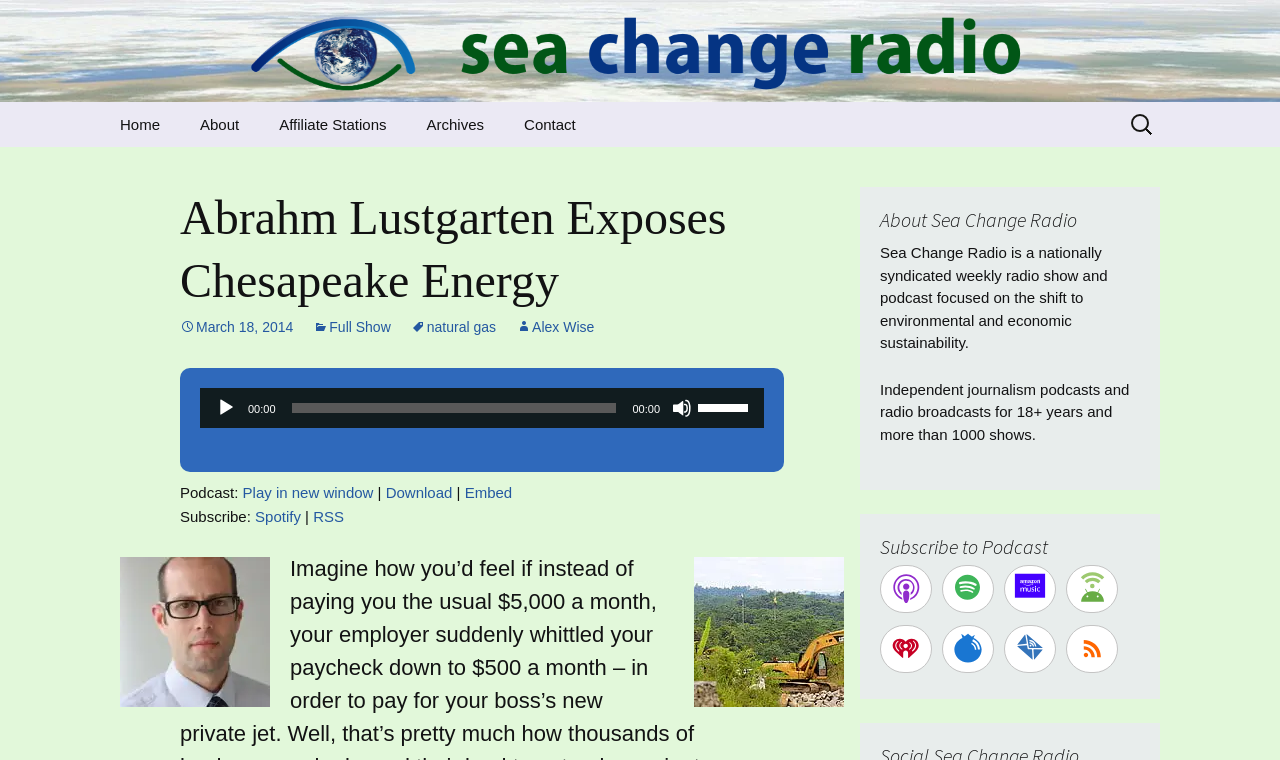What is the topic of the podcast?
Answer the question with detailed information derived from the image.

I found the answer by looking at the links below the heading 'Abrahm Lustgarten Exposes Chesapeake Energy'. One of the links is labeled 'natural gas', which suggests that this is a topic of the podcast.